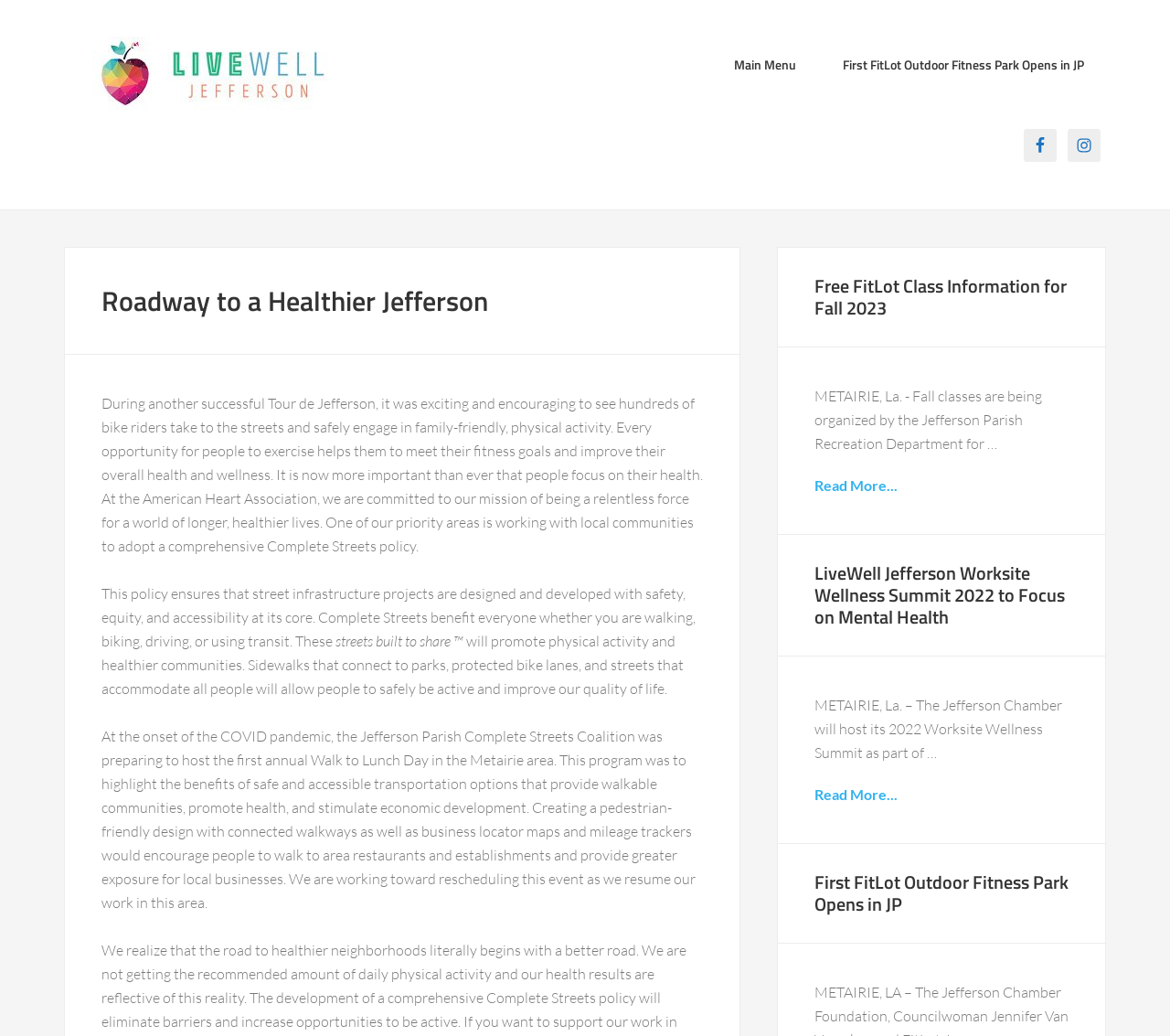How many social media links are there?
Using the information from the image, answer the question thoroughly.

I counted the number of social media links by looking at the links with images, which are Facebook and Instagram, and found that there are two social media links.